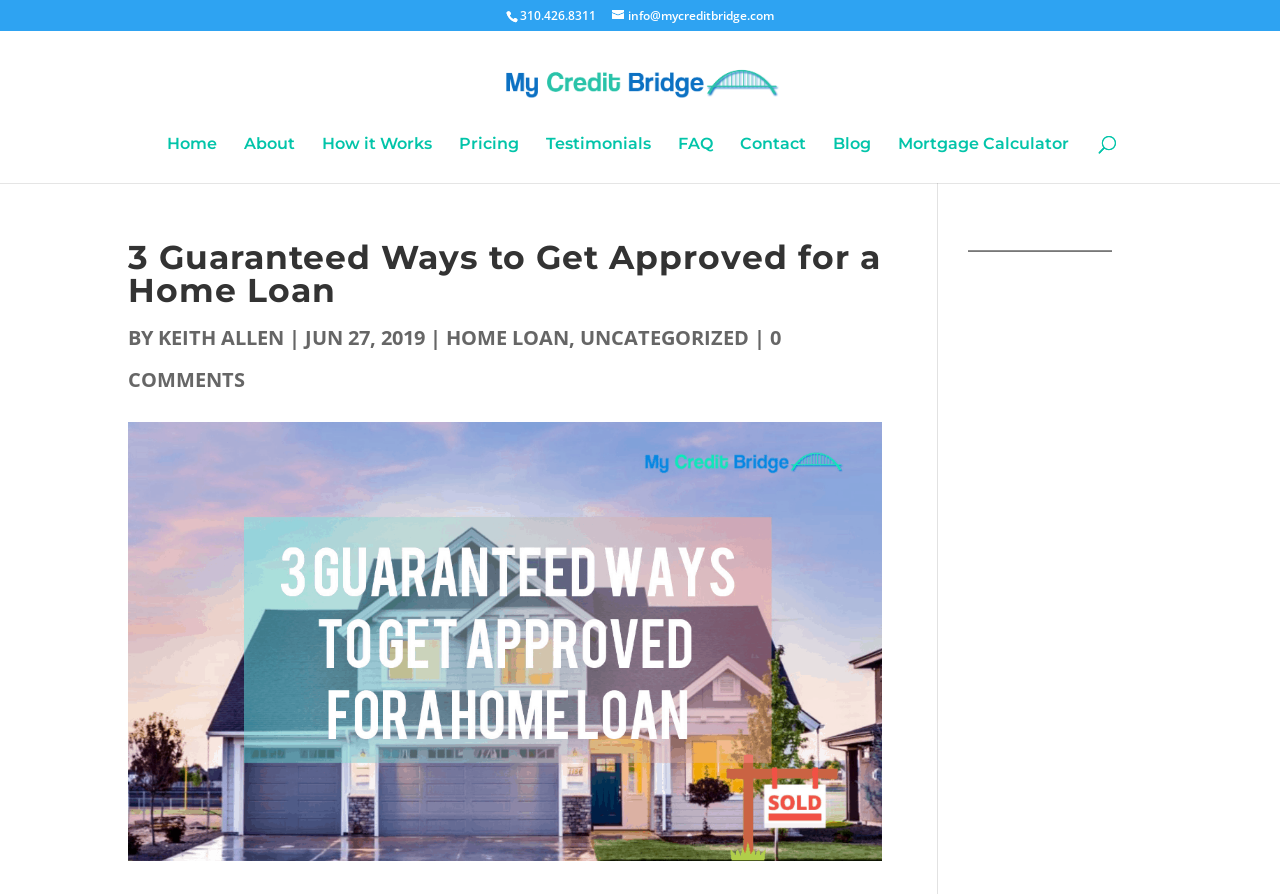Determine the bounding box coordinates for the clickable element to execute this instruction: "Send an email". Provide the coordinates as four float numbers between 0 and 1, i.e., [left, top, right, bottom].

[0.478, 0.008, 0.605, 0.027]